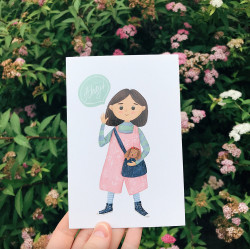Offer an in-depth caption for the image.

The image showcases an adorable illustrated postcard featuring a young girl. She has brown hair and is dressed in a pink dress with a light blue patterned long-sleeve top, standing against a backdrop of lush greenery adorned with blooming flowers. The girl holds up her hand in a friendly wave and carries a small black bag, from which a plush teddy bear peeks out. Above her, a speech bubble says "Ahoj!", adding a cheerful touch to the scene. This charming illustration is part of a collection, capturing a whimsical moment that invites happiness and warmth. Perfect for sending a thoughtful greeting!